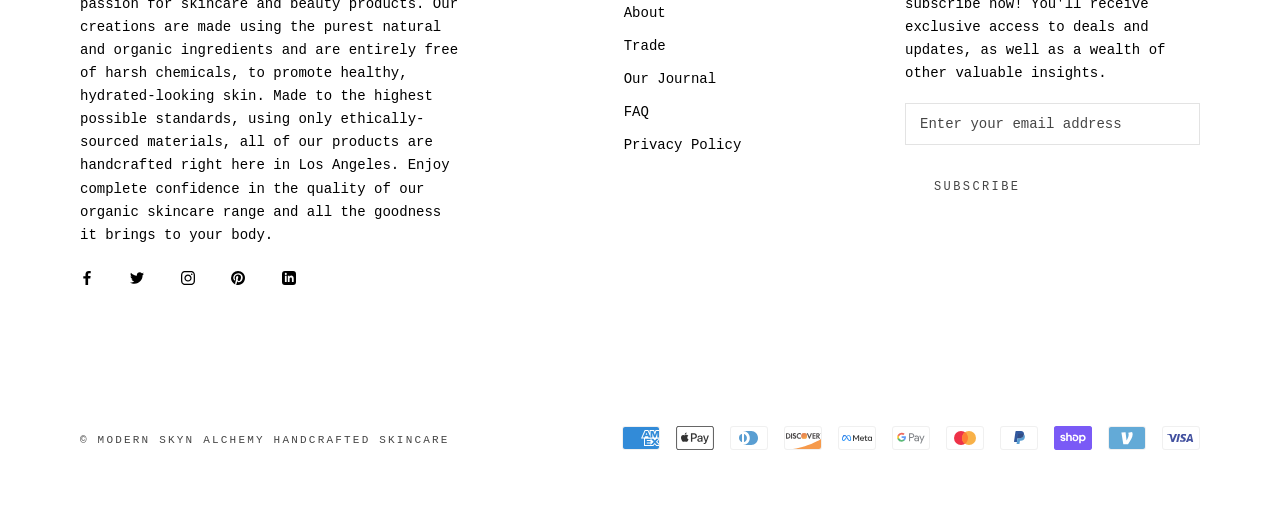Determine the bounding box coordinates for the region that must be clicked to execute the following instruction: "Enter email address".

[0.707, 0.204, 0.938, 0.287]